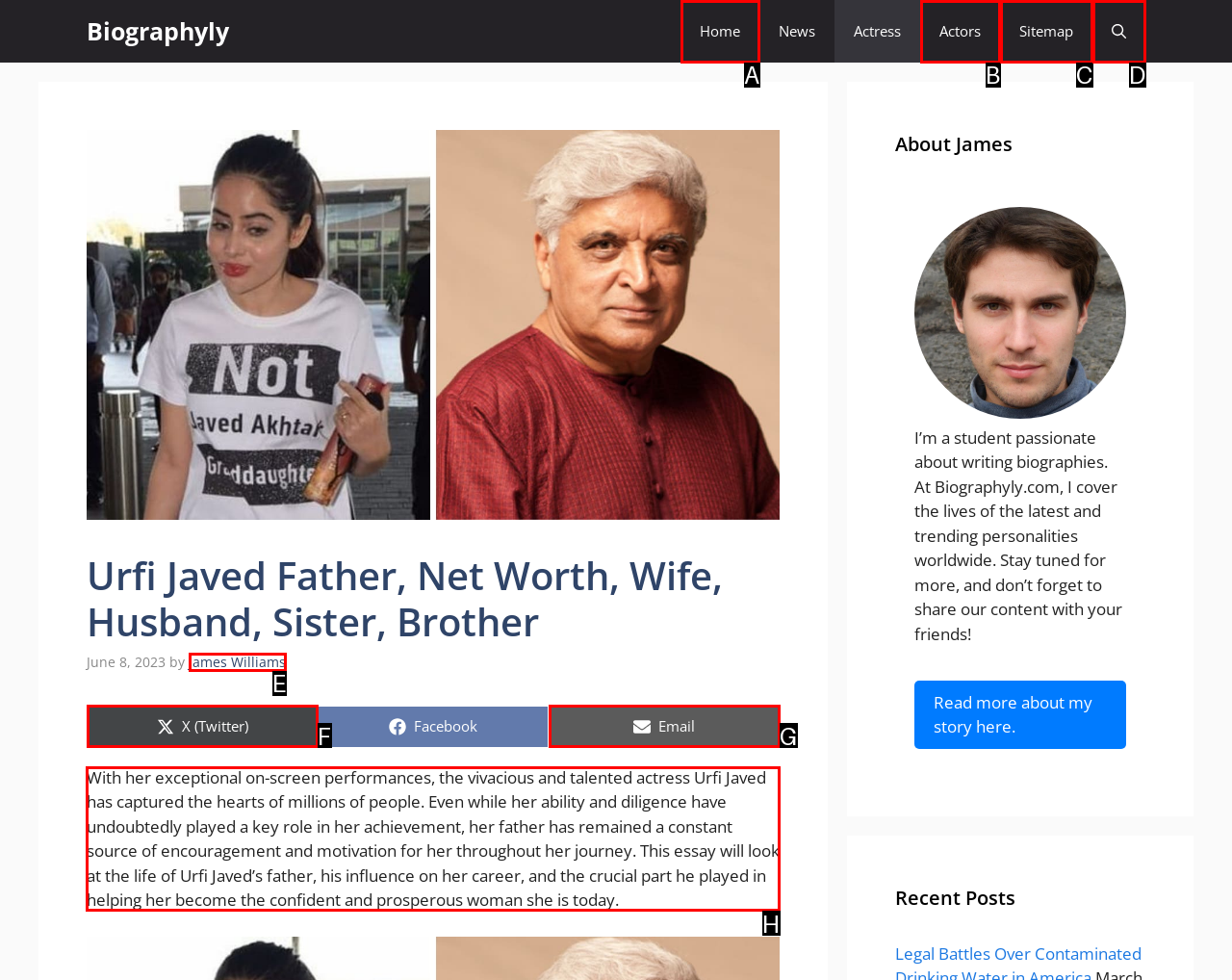For the instruction: Read more about Urfi Javed's father, which HTML element should be clicked?
Respond with the letter of the appropriate option from the choices given.

H